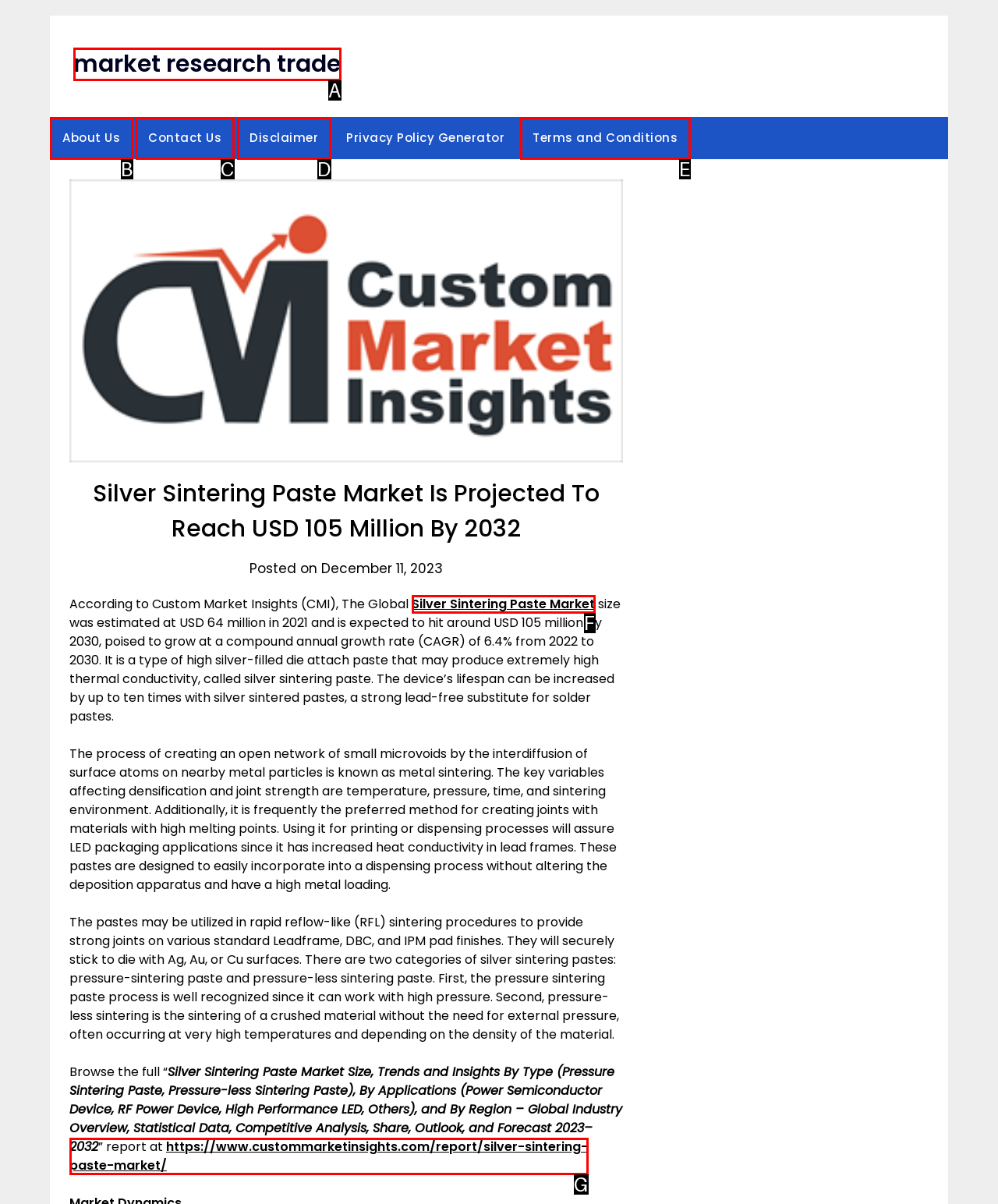Find the option that fits the given description: Contact Us
Answer with the letter representing the correct choice directly.

C